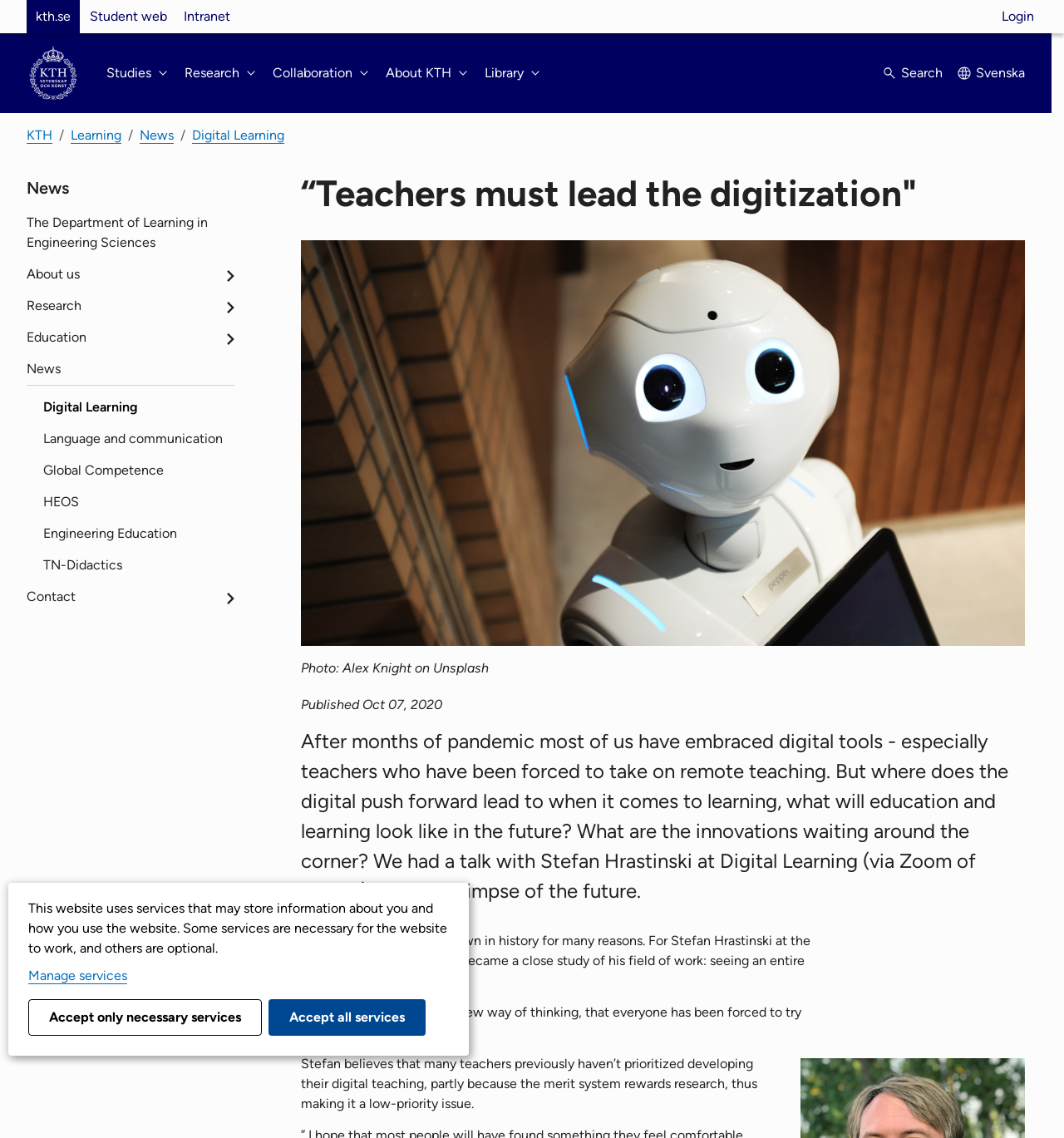What is the reason for teachers not prioritizing digital teaching?
Answer the question with a single word or phrase, referring to the image.

Merit system rewards research